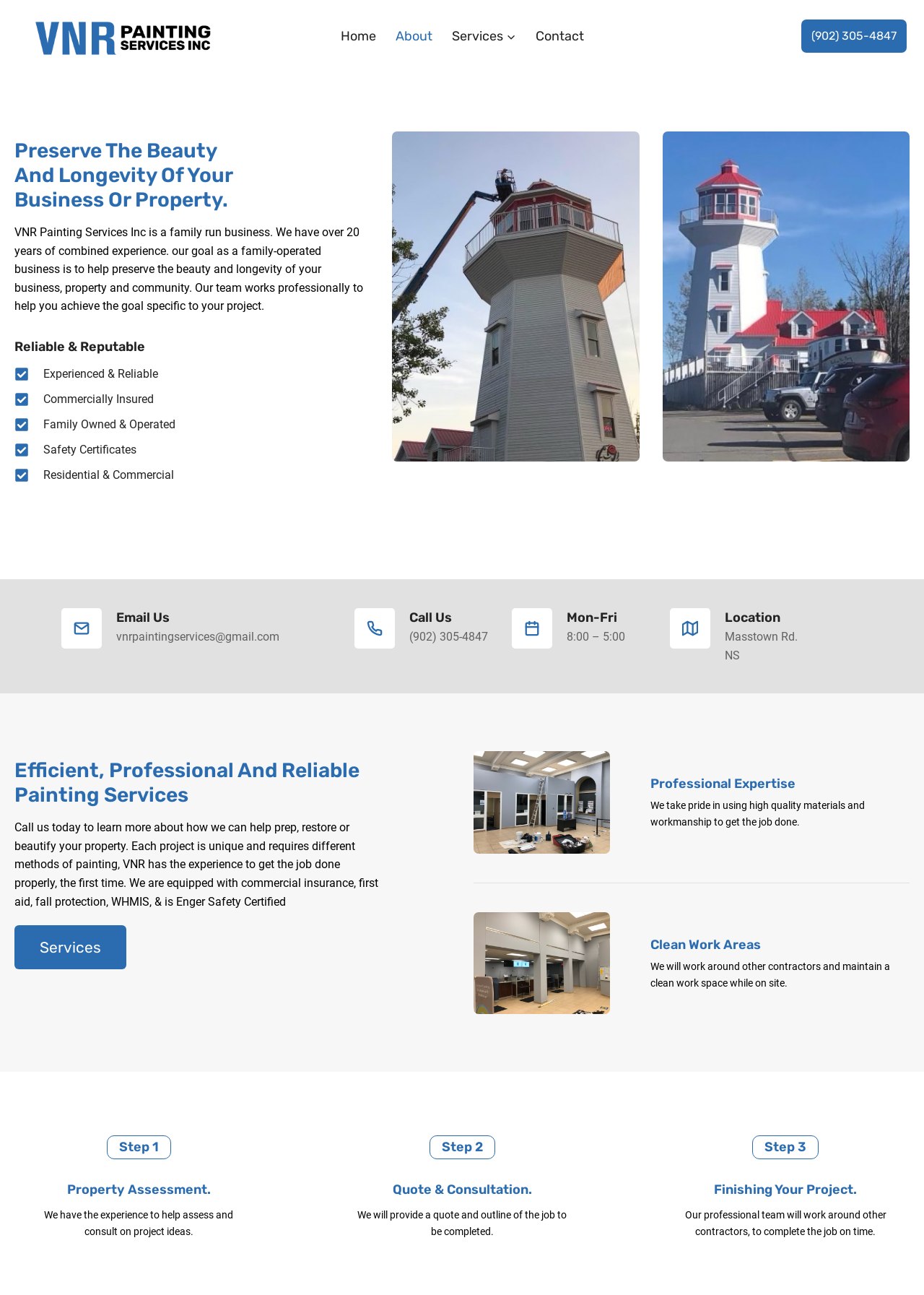Given the element description: "Cookie Settings", predict the bounding box coordinates of the UI element it refers to, using four float numbers between 0 and 1, i.e., [left, top, right, bottom].

None